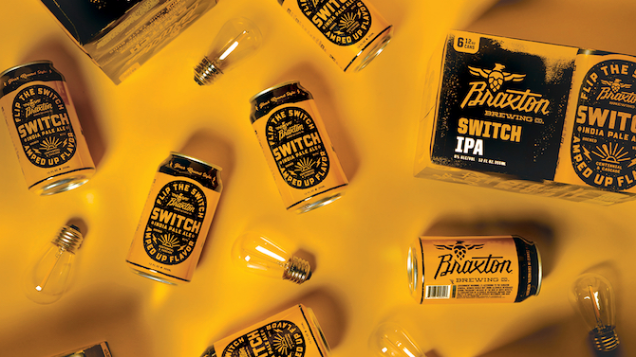What is the theme of the can designs?
From the image, respond using a single word or phrase.

Playful